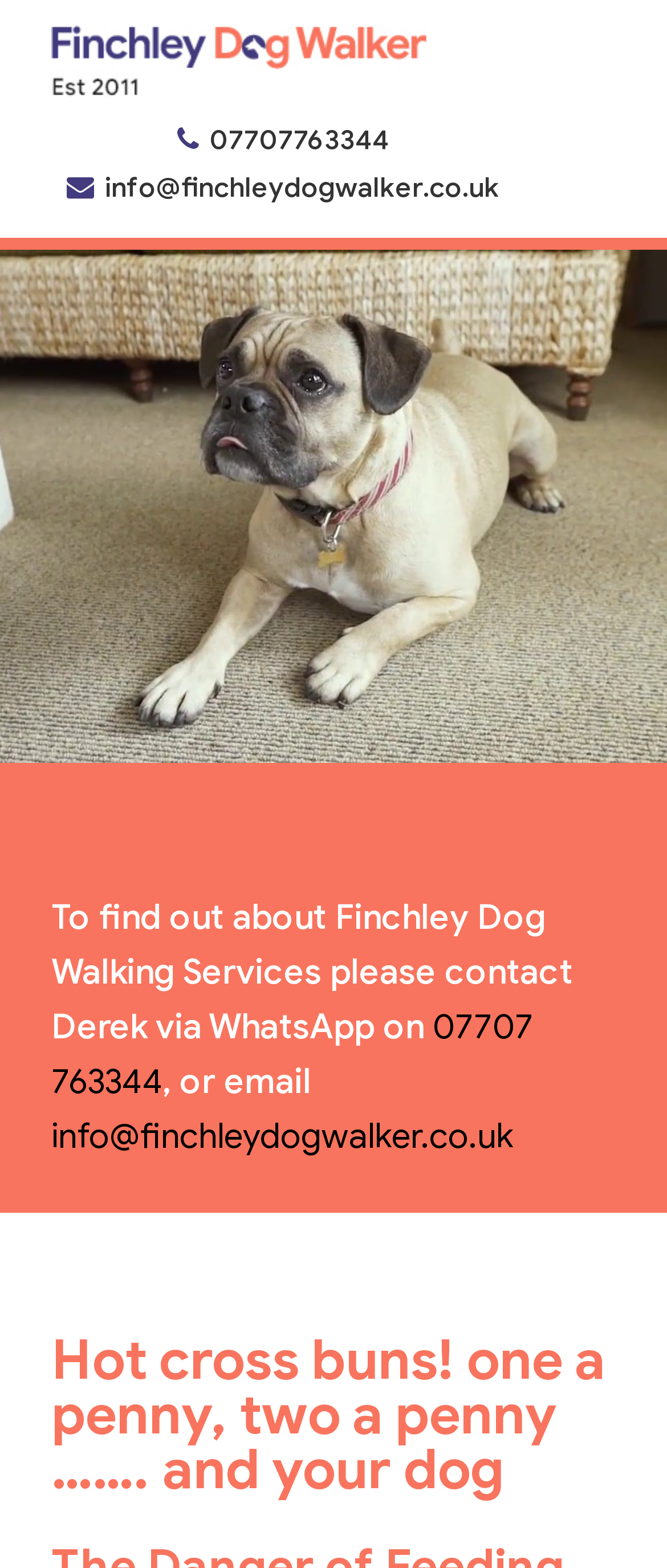Give a detailed account of the webpage, highlighting key information.

The webpage is about Finchley Dog Walker, with a focus on the dangers of hot cross buns to dogs around Easter. At the top, there is a link and an image, likely a logo, positioned side by side. Below them, there is a larger image that spans the entire width of the page.

On the left side, there are two links, one with a phone number and another with an email address. These links are positioned vertically, with the phone number link above the email link. To the right of the phone number link, there is a short paragraph of text that explains how to contact Derek for Finchley Dog Walking Services. The text mentions WhatsApp and email as contact methods, with the email address being a clickable link.

Further down, there is a prominent heading that reads "Hot cross buns! one a penny, two a penny ……. and your dog", which is likely the title of the article or main content. This heading is centered and takes up a significant portion of the page. Overall, the webpage has a simple layout with a clear focus on conveying important information about hot cross buns and dog safety.